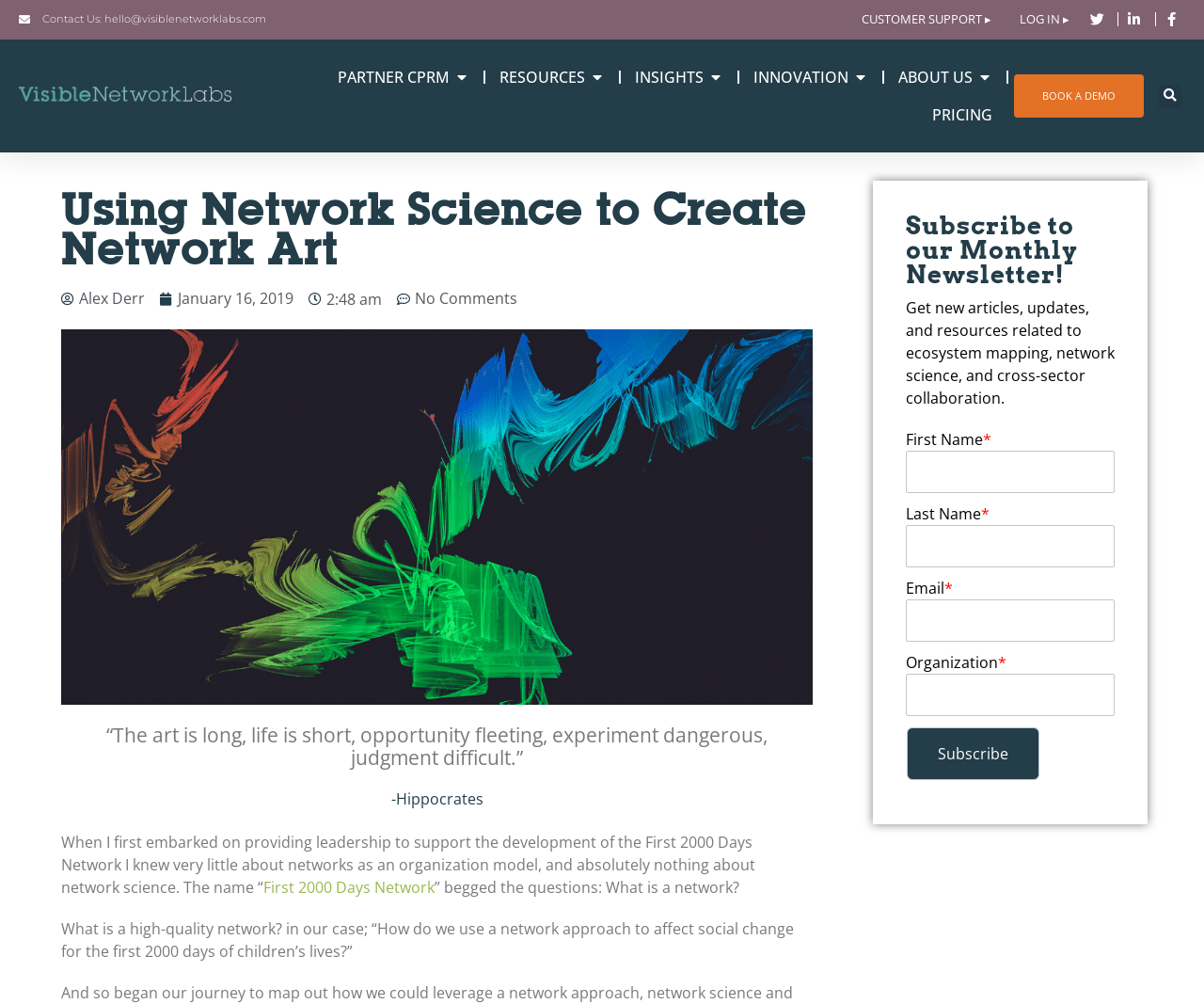Provide the bounding box coordinates of the HTML element described by the text: "LOG IN ▸". The coordinates should be in the format [left, top, right, bottom] with values between 0 and 1.

[0.847, 0.011, 0.888, 0.028]